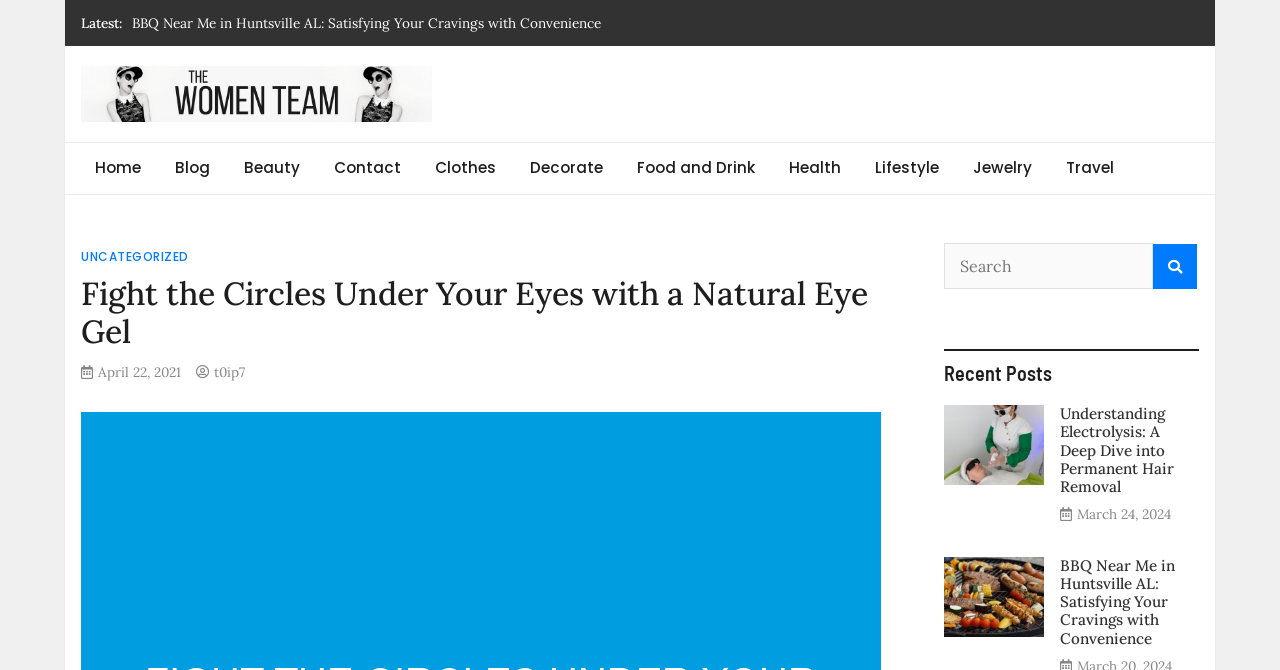How many main categories are there in the webpage's navigation menu?
Using the image as a reference, give a one-word or short phrase answer.

10